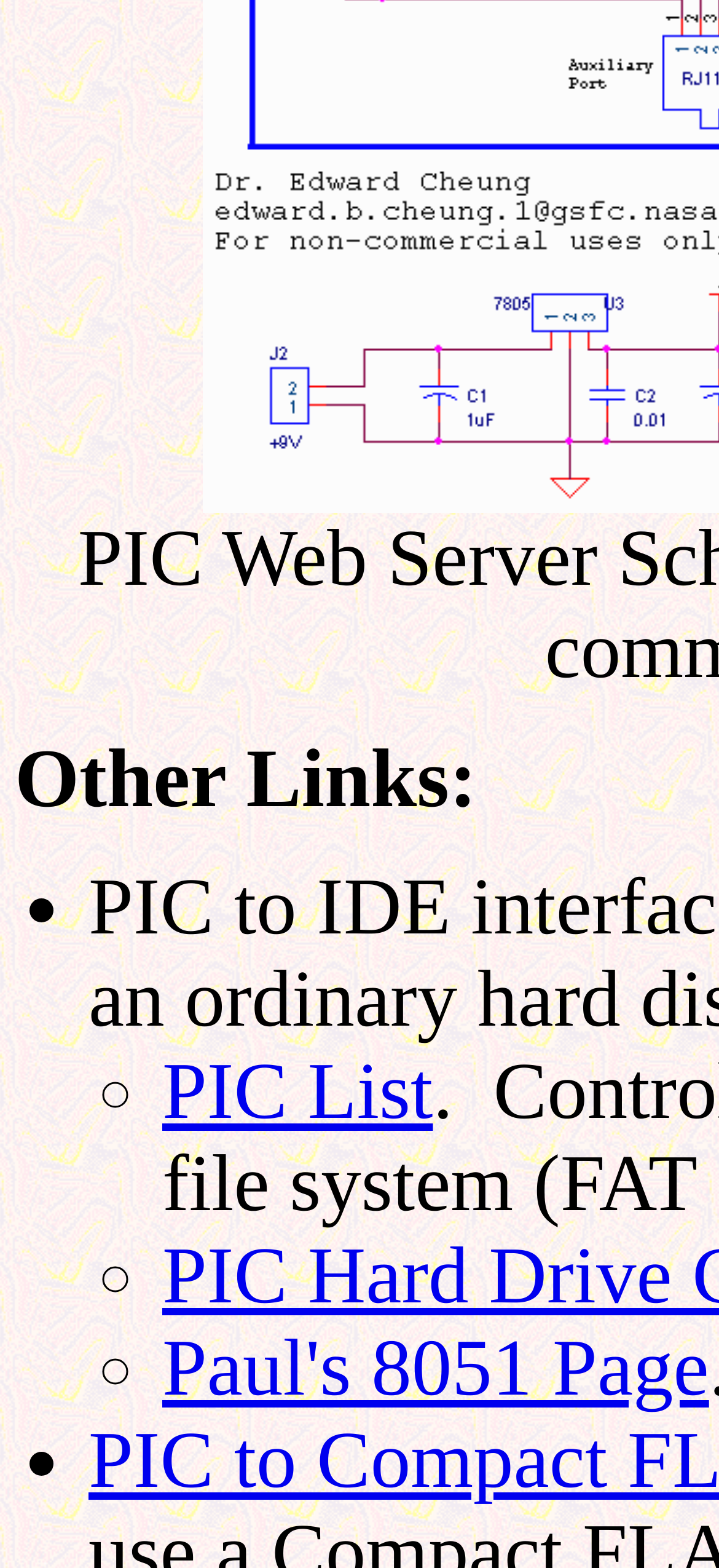Locate the bounding box of the user interface element based on this description: "Paul's 8051 Page".

[0.226, 0.845, 0.986, 0.901]